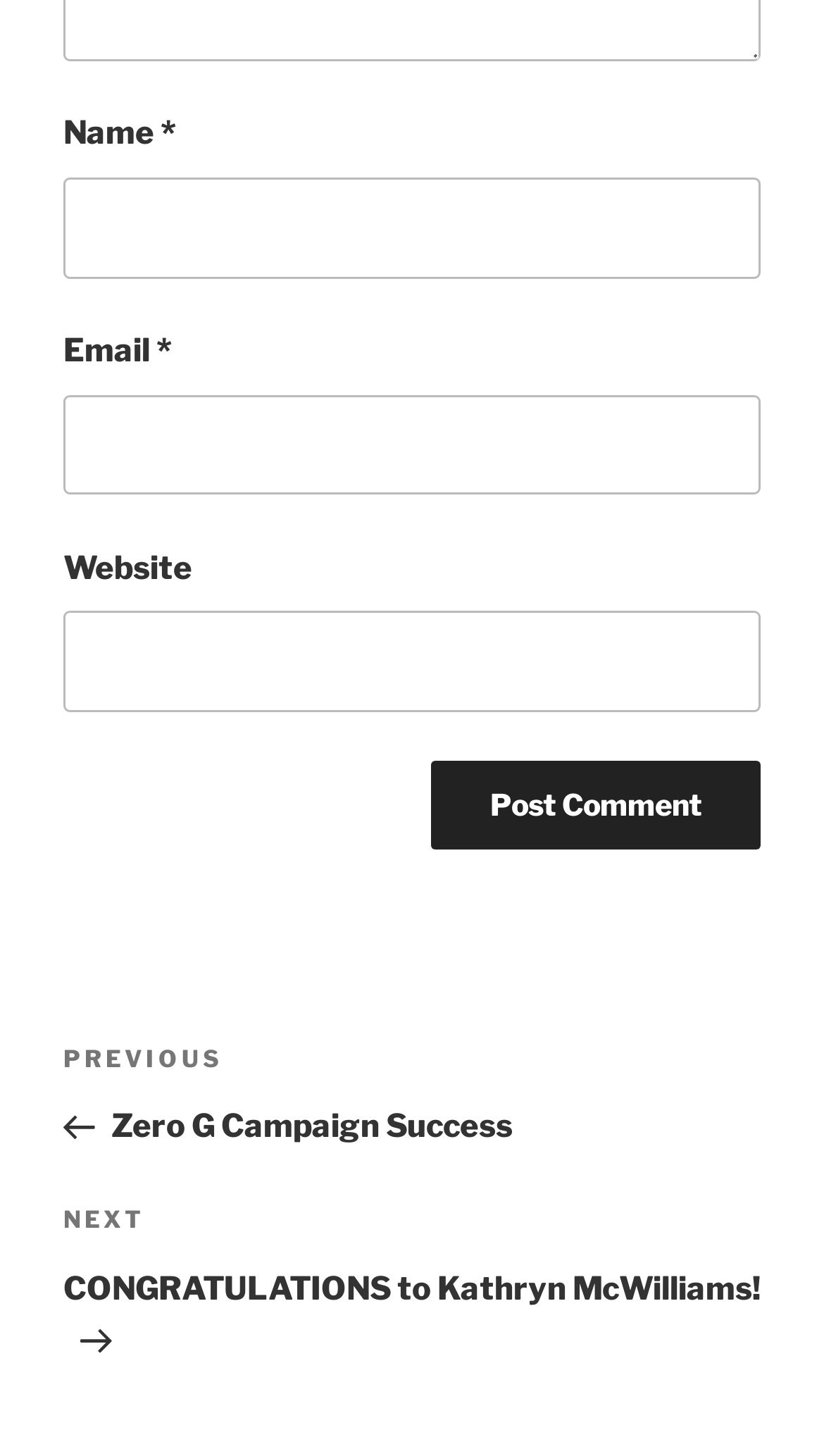Is the website field required?
Examine the image and give a concise answer in one word or a short phrase.

No